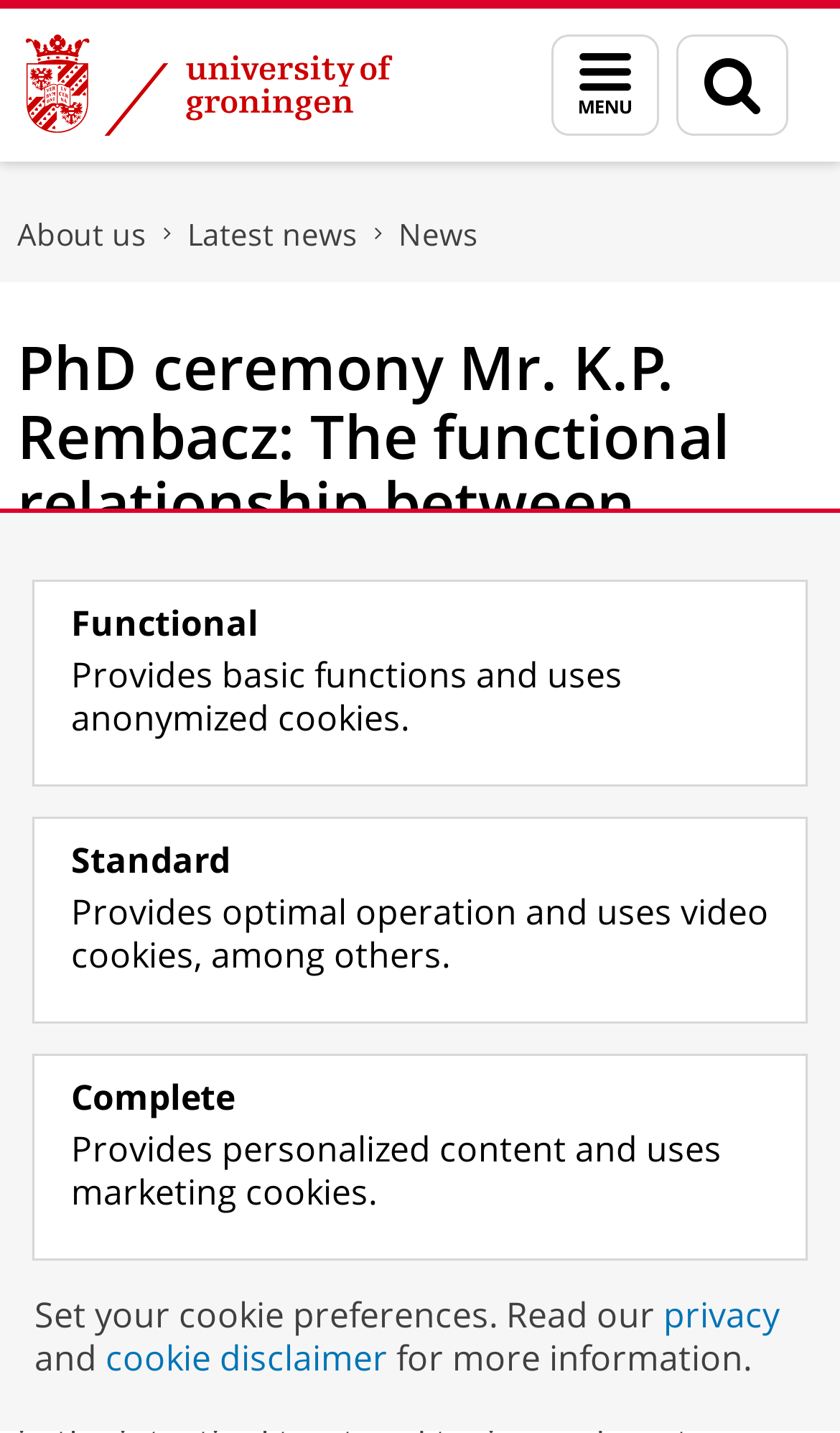Generate the text of the webpage's primary heading.

PhD ceremony Mr. K.P. Rembacz: The functional relationship between peroxisomes, bile salts and lipid rafts in the liver